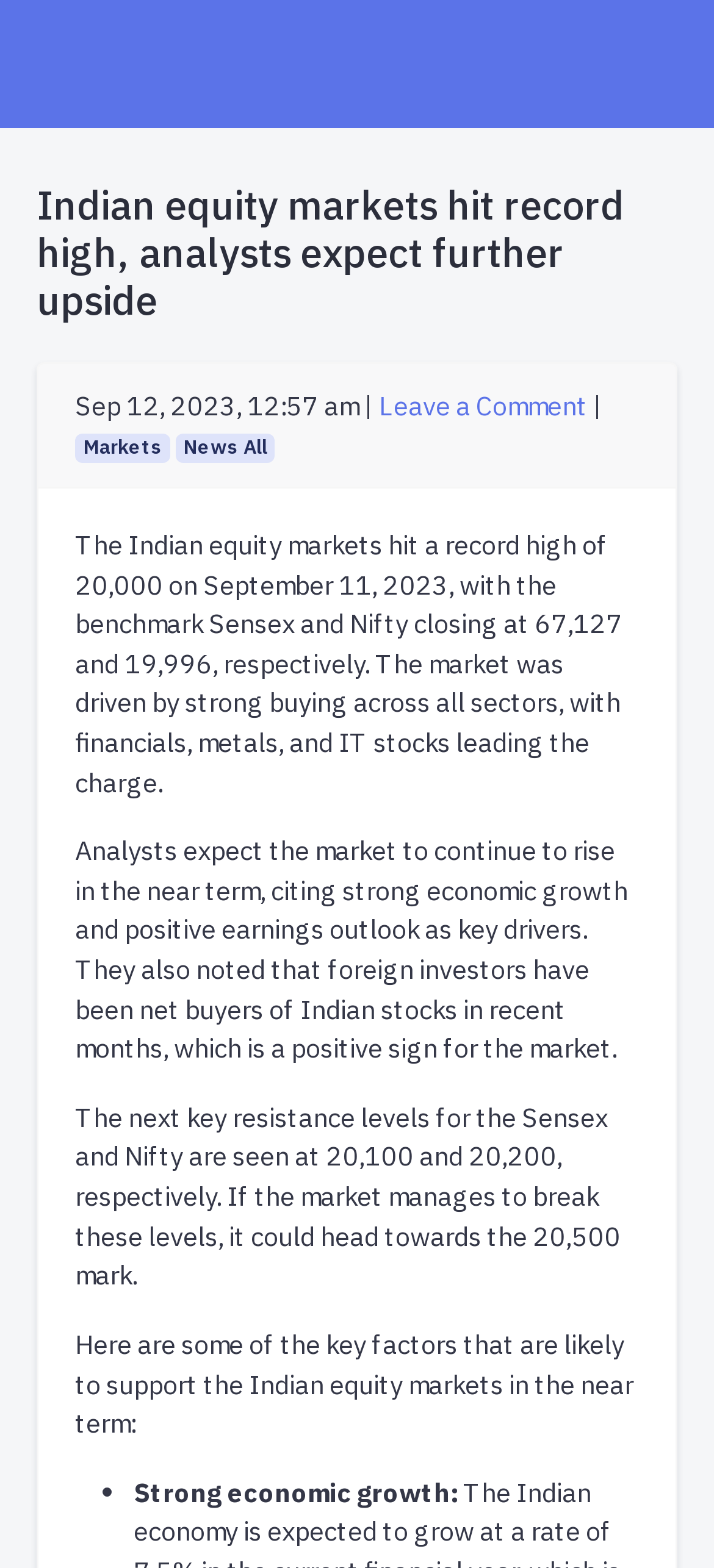What is the time of the news article?
Please provide a single word or phrase in response based on the screenshot.

Sep 12, 2023, 12:57 am